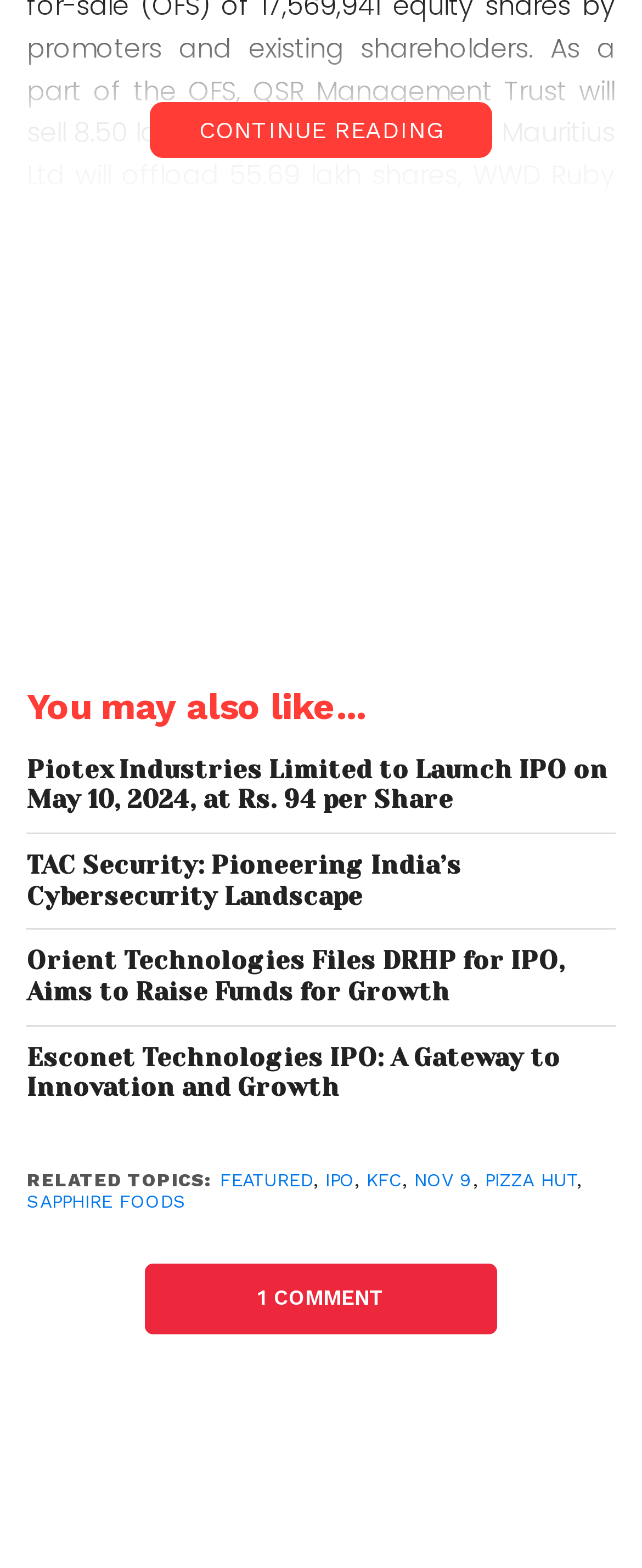What are the lead managers to the company's public issue?
Please answer the question with a detailed and comprehensive explanation.

The article mentions that JM Financial, BofA Securities, ICICI Securities, and IIFL Securities are the lead managers to the company's public issue.